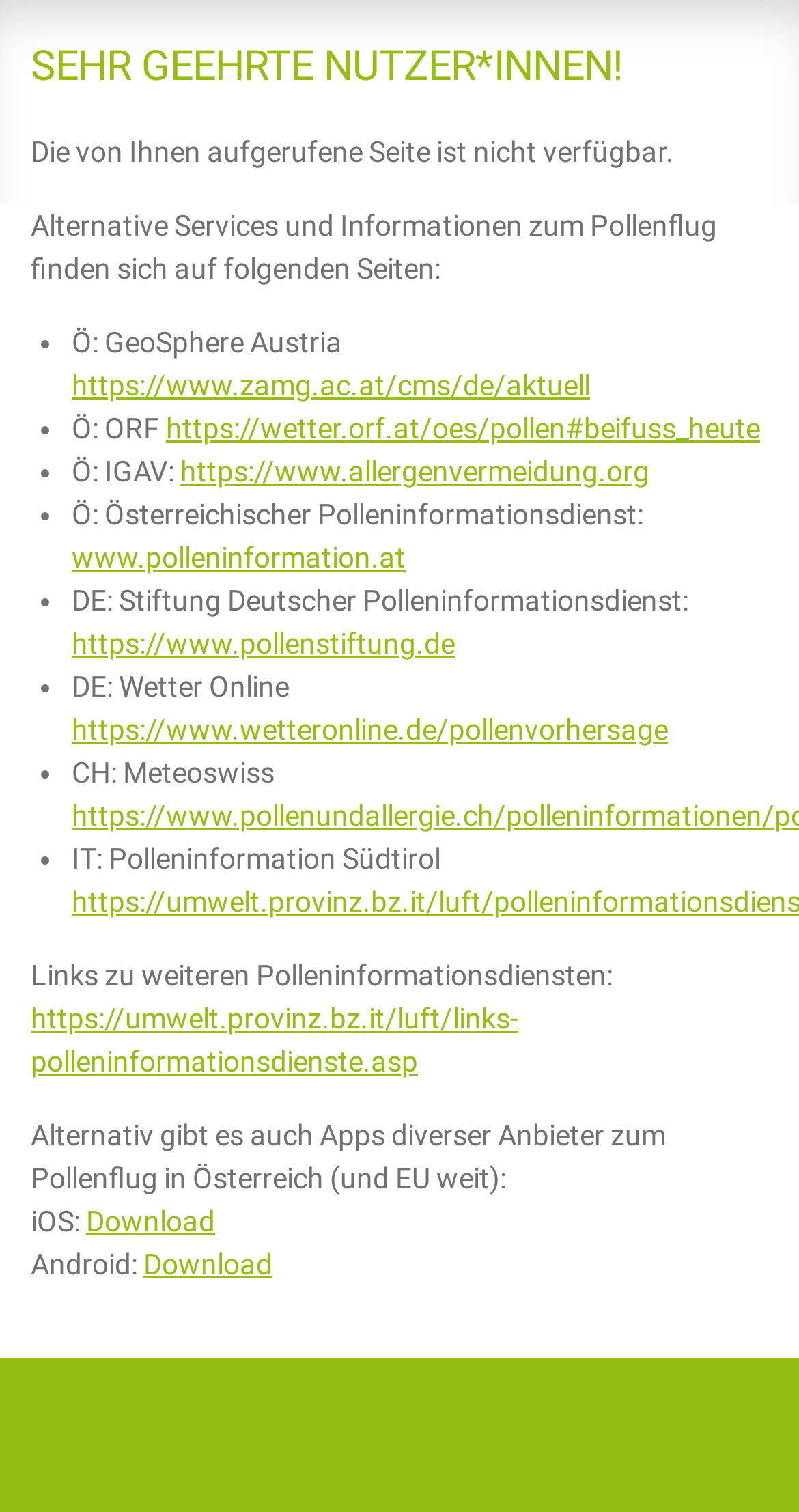What is the name of the first listed pollen information service in Germany?
Please provide a single word or phrase based on the screenshot.

Stiftung Deutscher Polleninformationsdienst